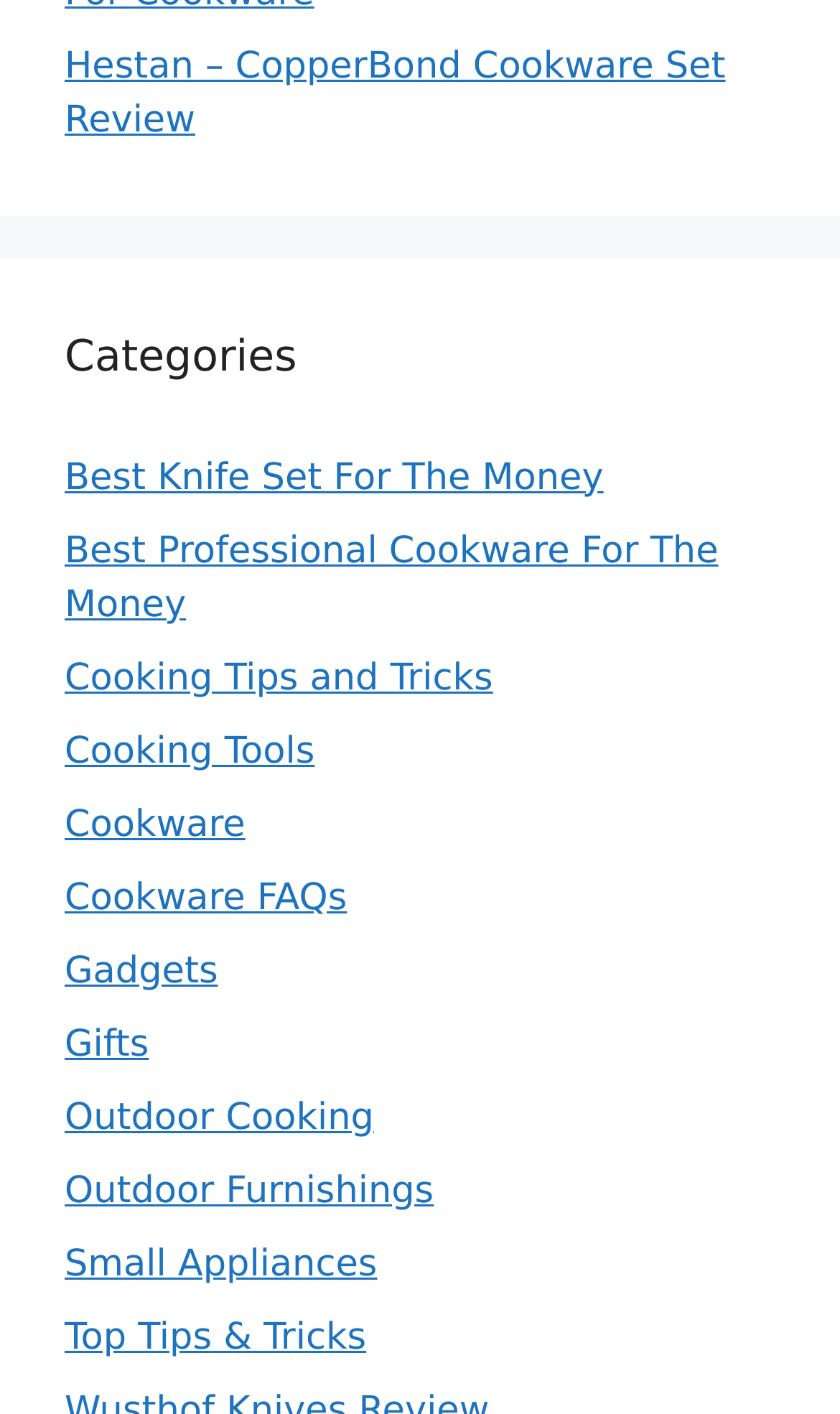Please provide the bounding box coordinate of the region that matches the element description: Gifts. Coordinates should be in the format (top-left x, top-left y, bottom-right x, bottom-right y) and all values should be between 0 and 1.

[0.077, 0.724, 0.177, 0.754]